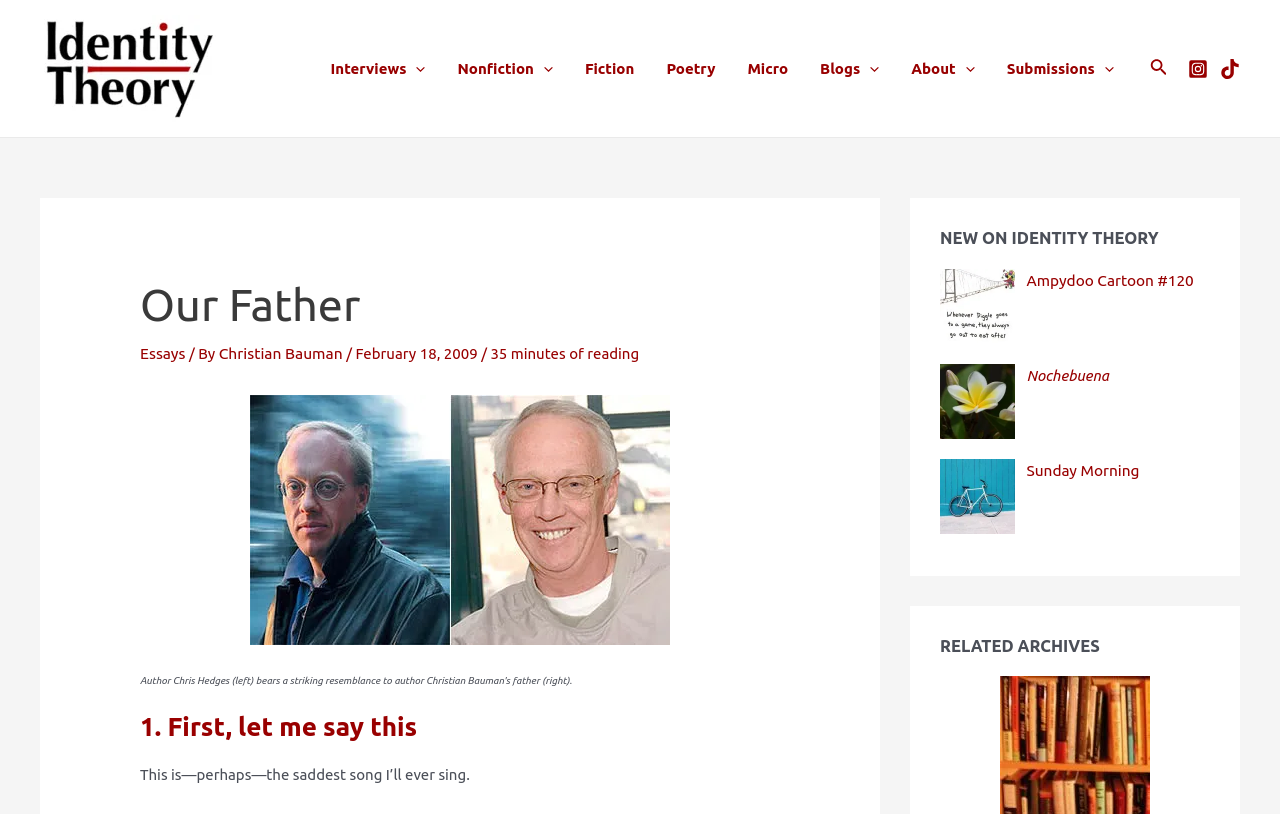How many minutes of reading time is the essay?
Based on the content of the image, thoroughly explain and answer the question.

I found the answer by looking at the header section of the webpage, where it says '35 minutes of reading'. This indicates that the essay takes 35 minutes to read.